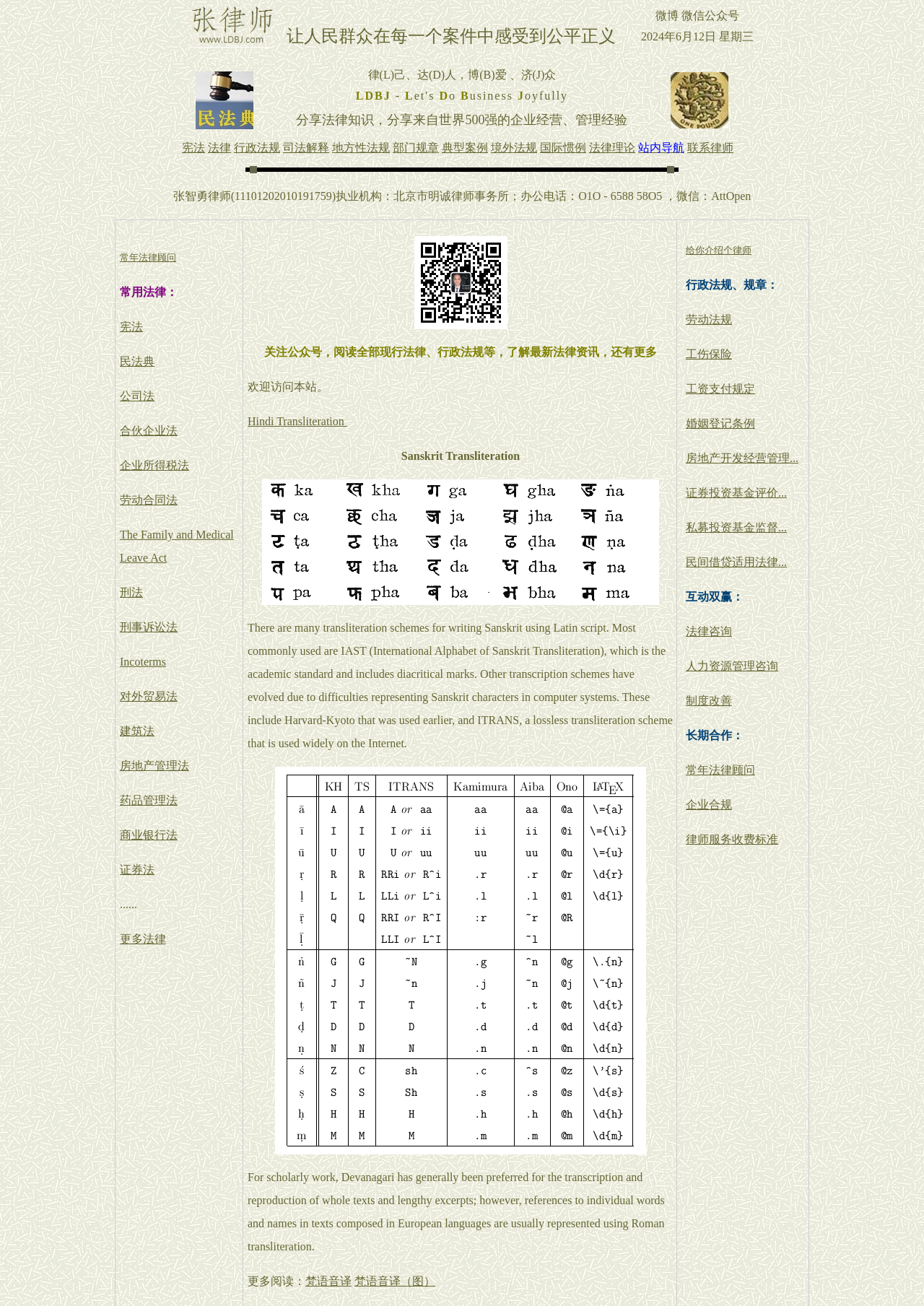Reply to the question with a single word or phrase:
What is the language of the text in the webpage?

Chinese and English